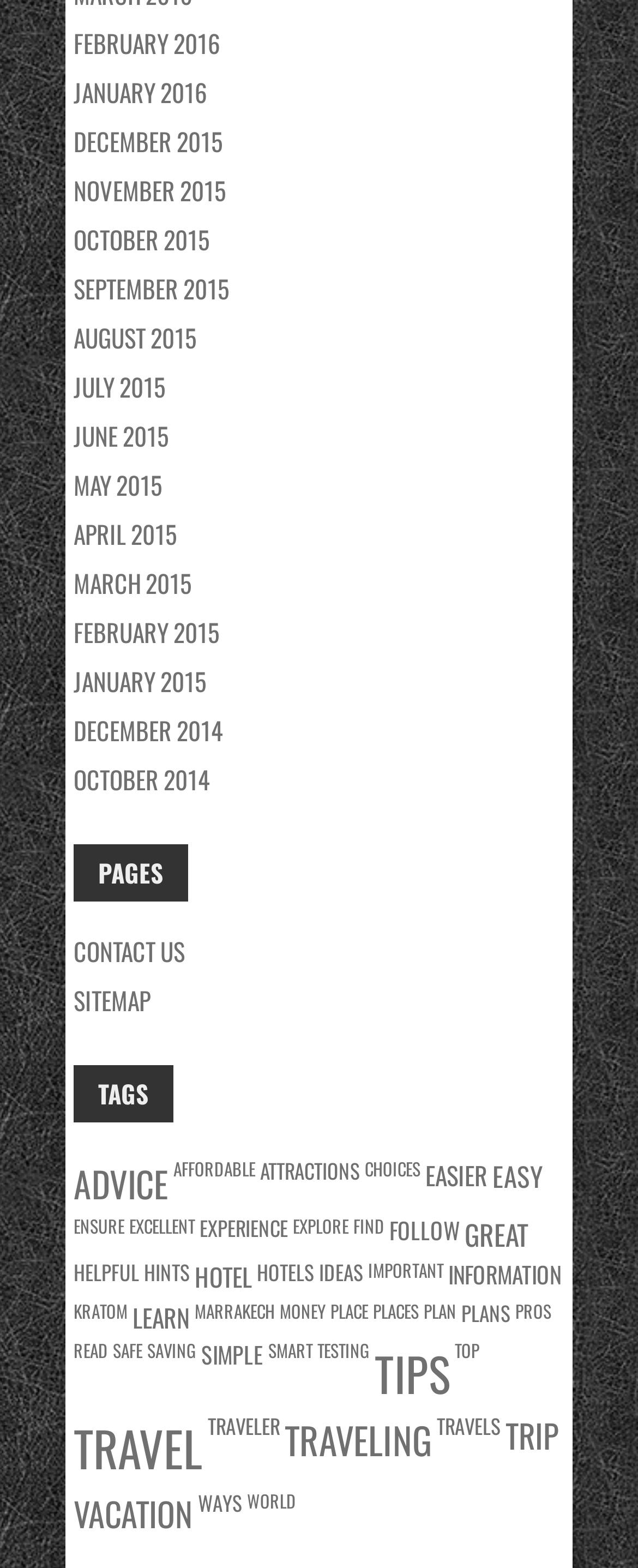Determine the bounding box coordinates for the clickable element required to fulfill the instruction: "Learn more about 'MARRAKECH'". Provide the coordinates as four float numbers between 0 and 1, i.e., [left, top, right, bottom].

[0.305, 0.827, 0.431, 0.844]